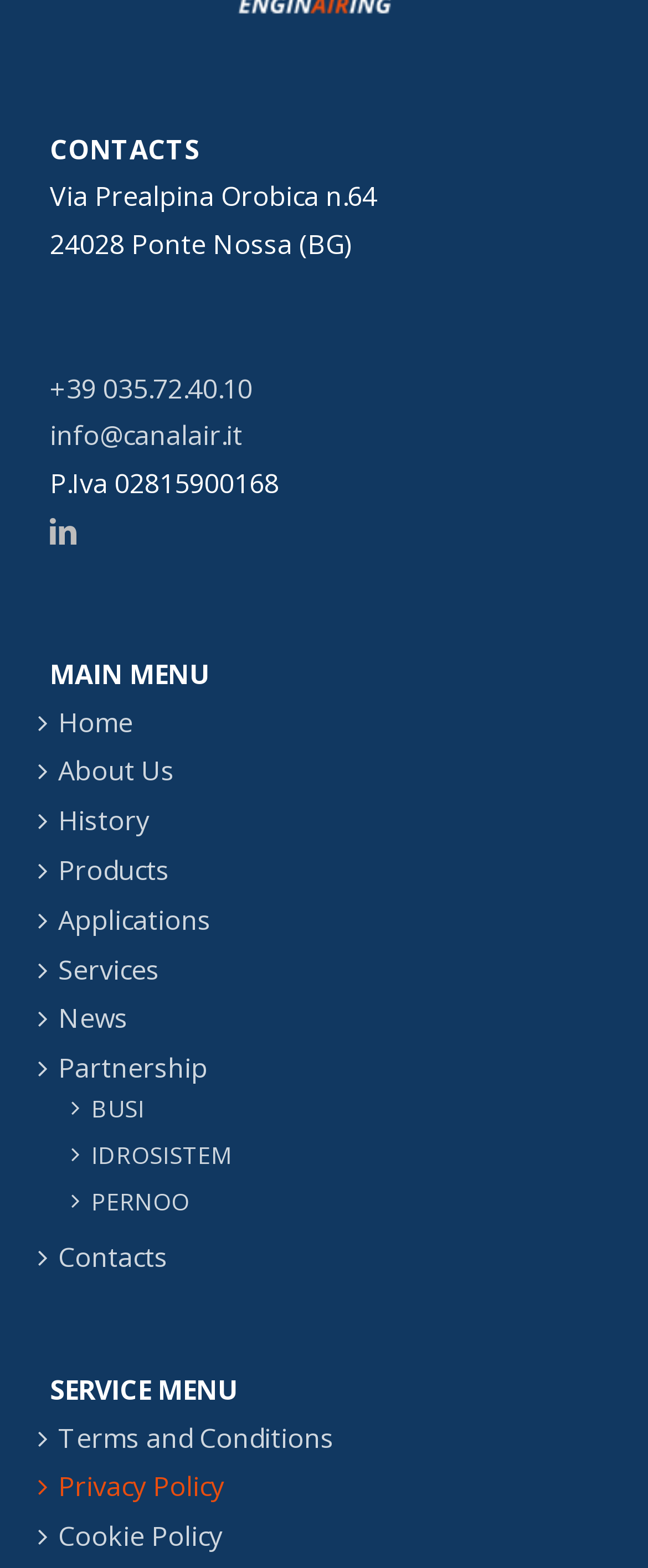What is the company's VAT number?
Please answer the question with a single word or phrase, referencing the image.

02815900168